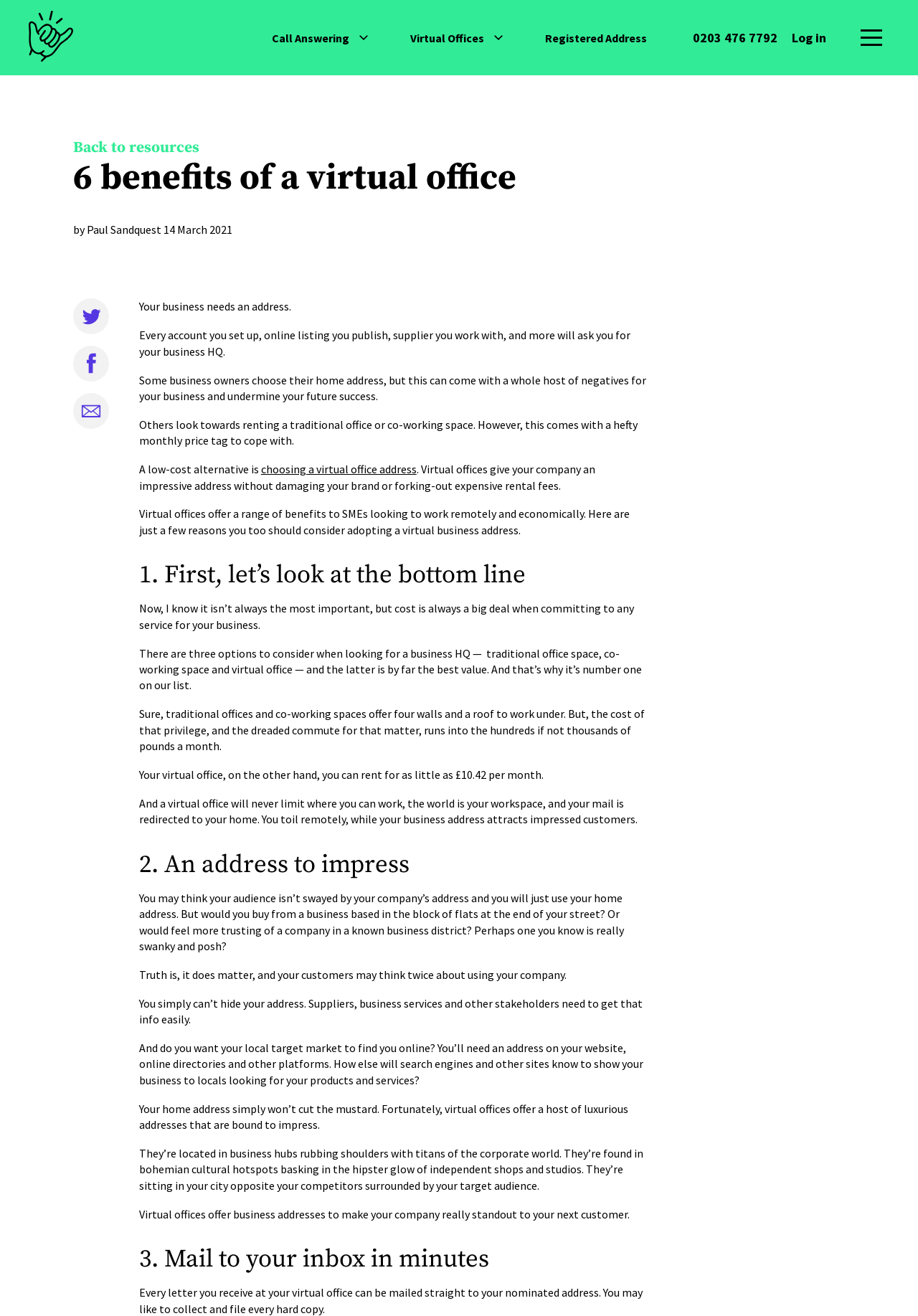Can you identify the bounding box coordinates of the clickable region needed to carry out this instruction: 'Contact the owner'? The coordinates should be four float numbers within the range of 0 to 1, stated as [left, top, right, bottom].

None